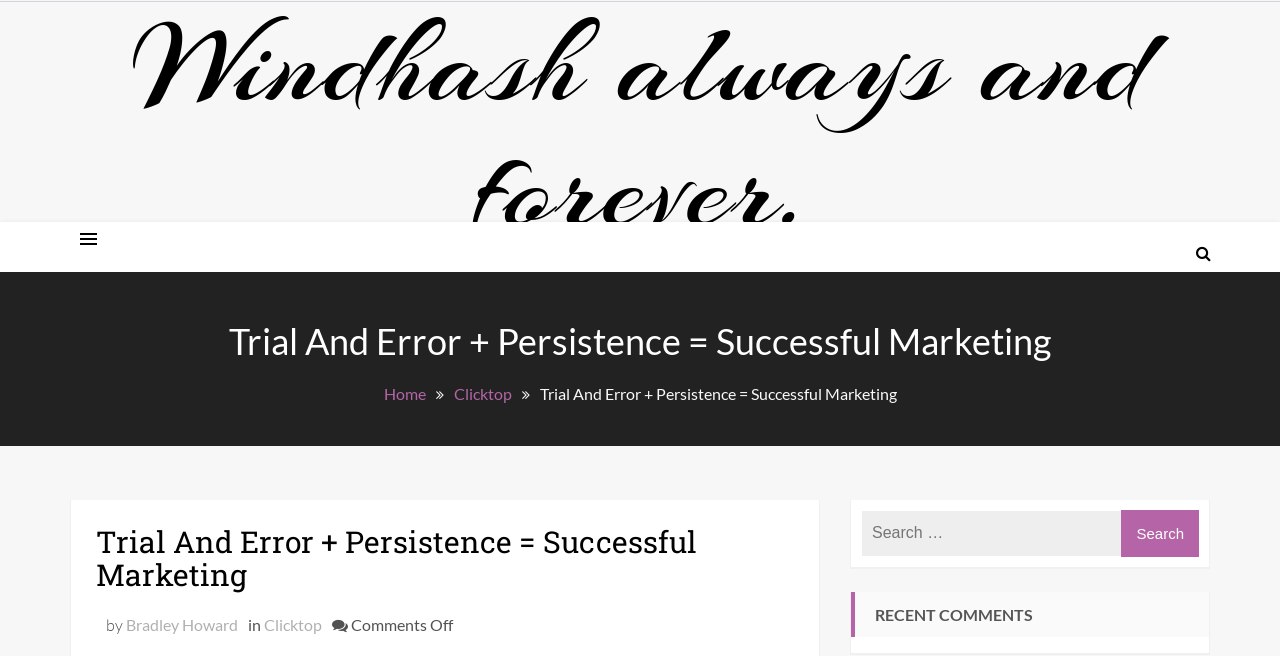Respond to the question below with a single word or phrase: How many links are in the breadcrumbs navigation?

3